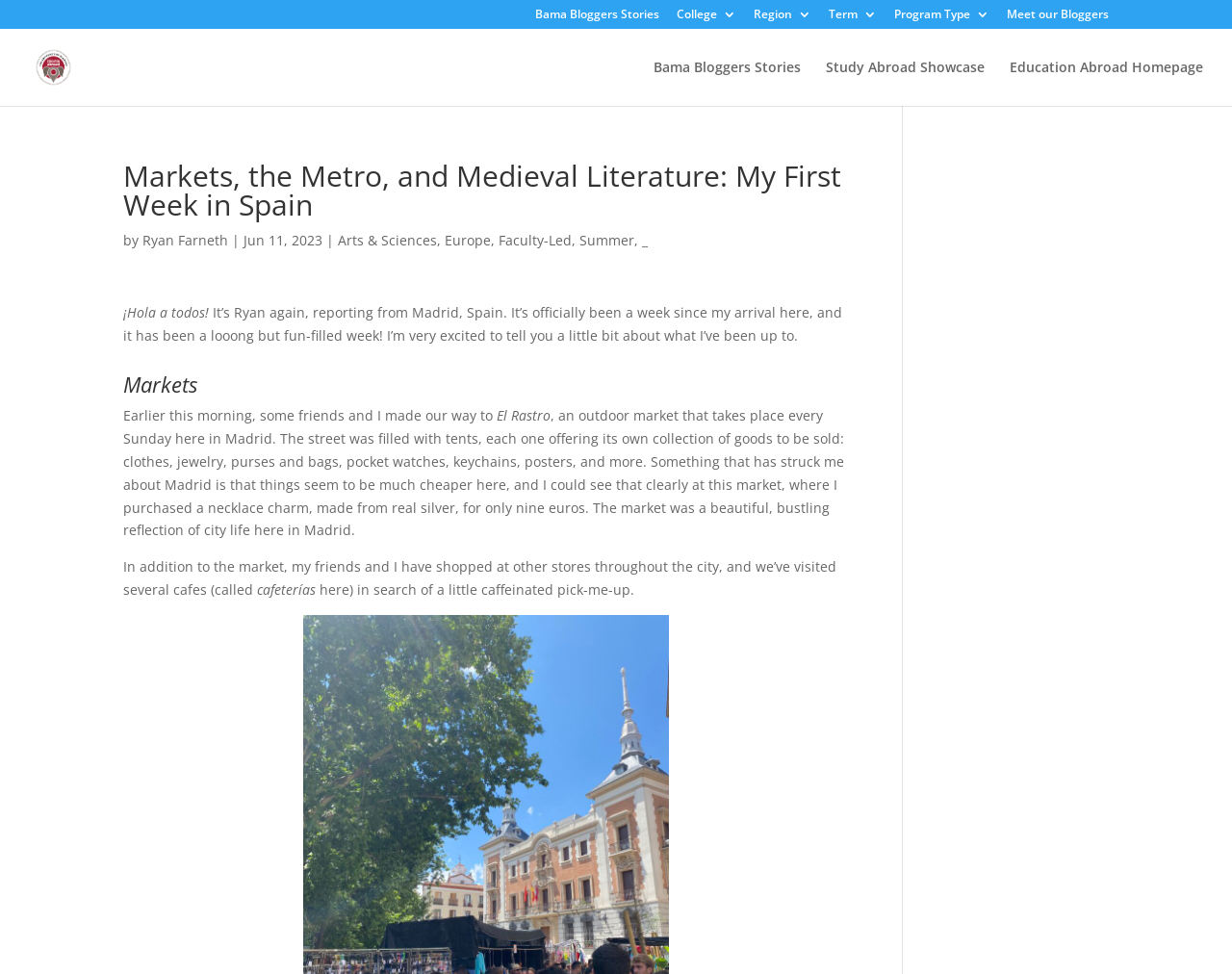What is the date of the blog post?
Please look at the screenshot and answer using one word or phrase.

Jun 11, 2023